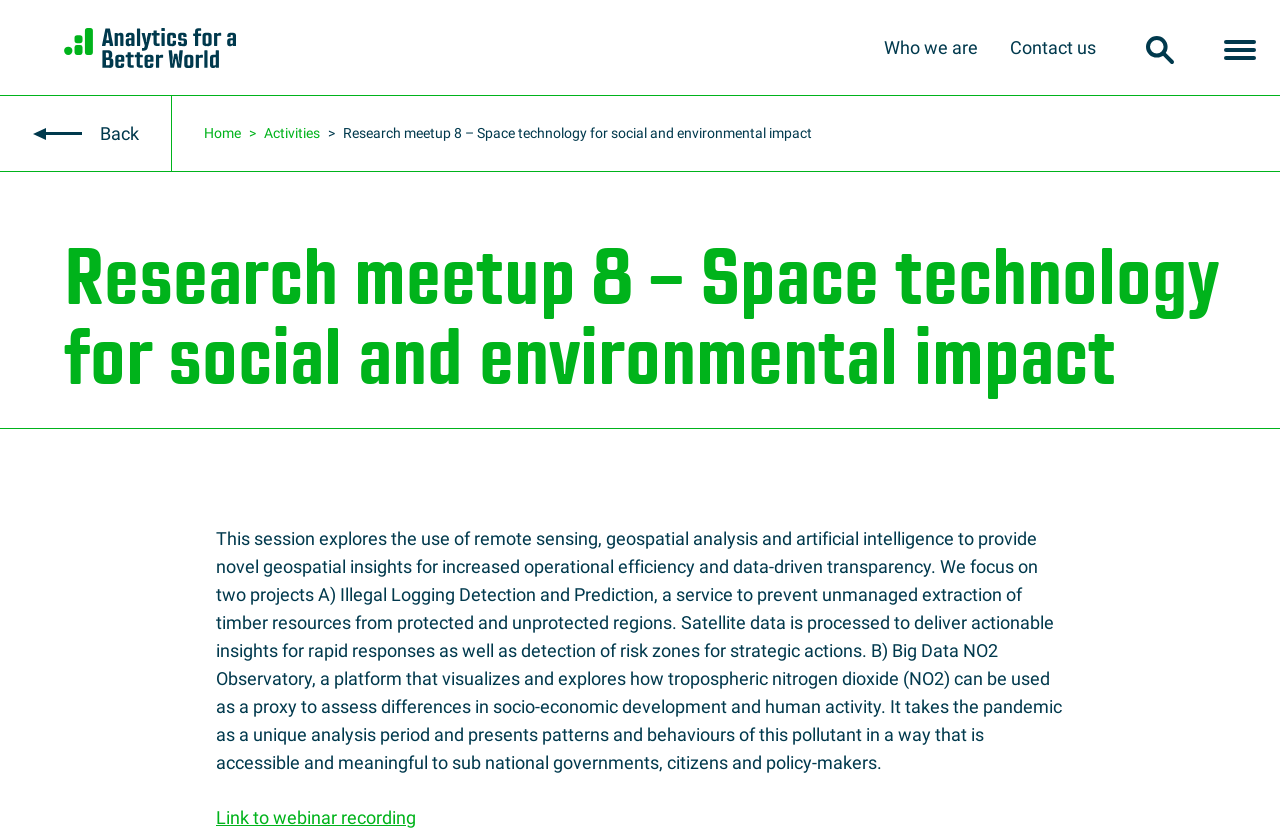Pinpoint the bounding box coordinates of the area that should be clicked to complete the following instruction: "view Sarah Guerrero's profile". The coordinates must be given as four float numbers between 0 and 1, i.e., [left, top, right, bottom].

None